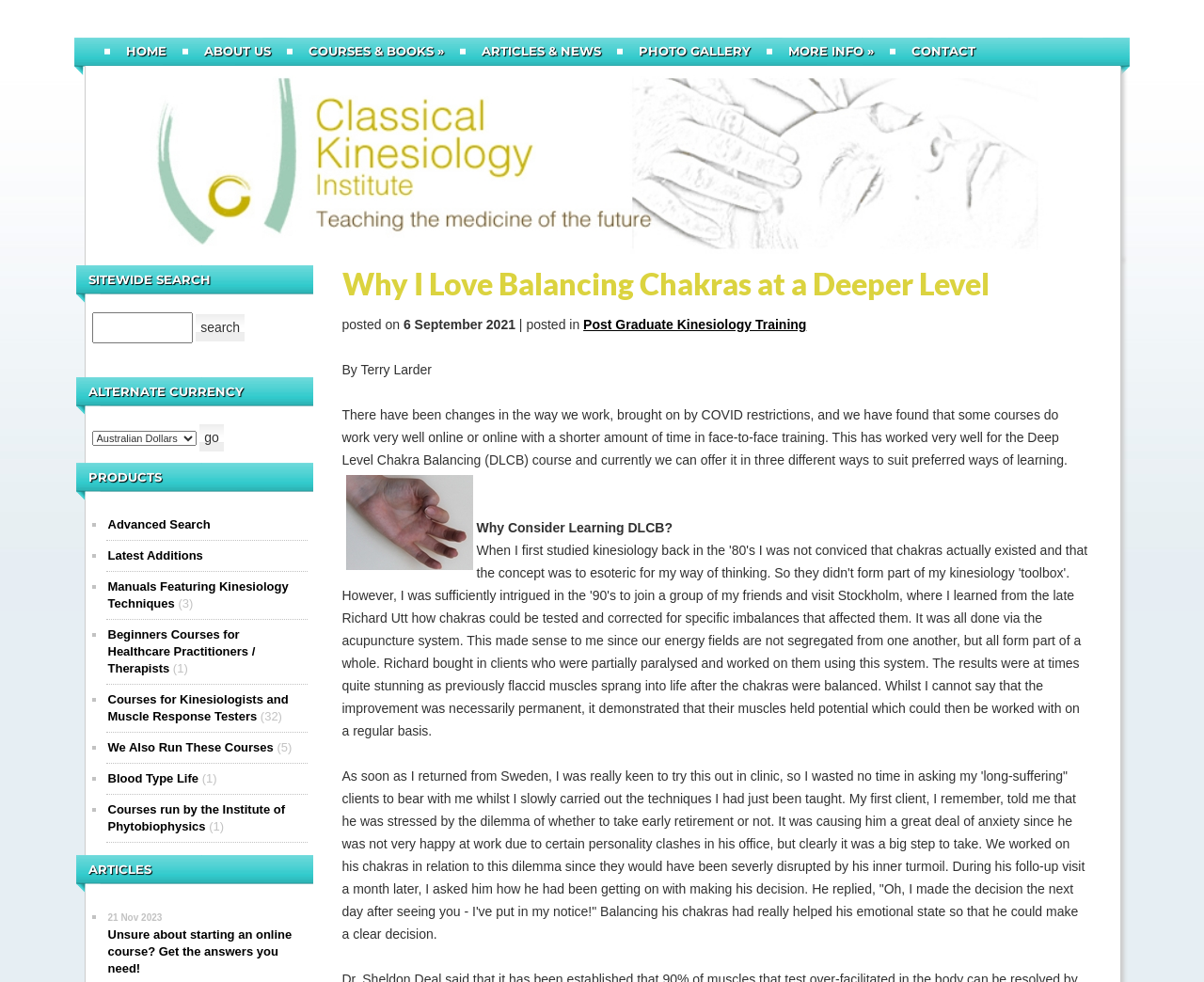Determine the bounding box coordinates of the clickable area required to perform the following instruction: "Select an alternate currency". The coordinates should be represented as four float numbers between 0 and 1: [left, top, right, bottom].

[0.076, 0.439, 0.163, 0.454]